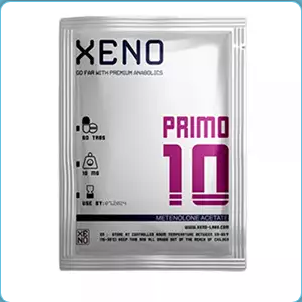What is the purpose of the product?
Give a one-word or short-phrase answer derived from the screenshot.

Performance enhancement